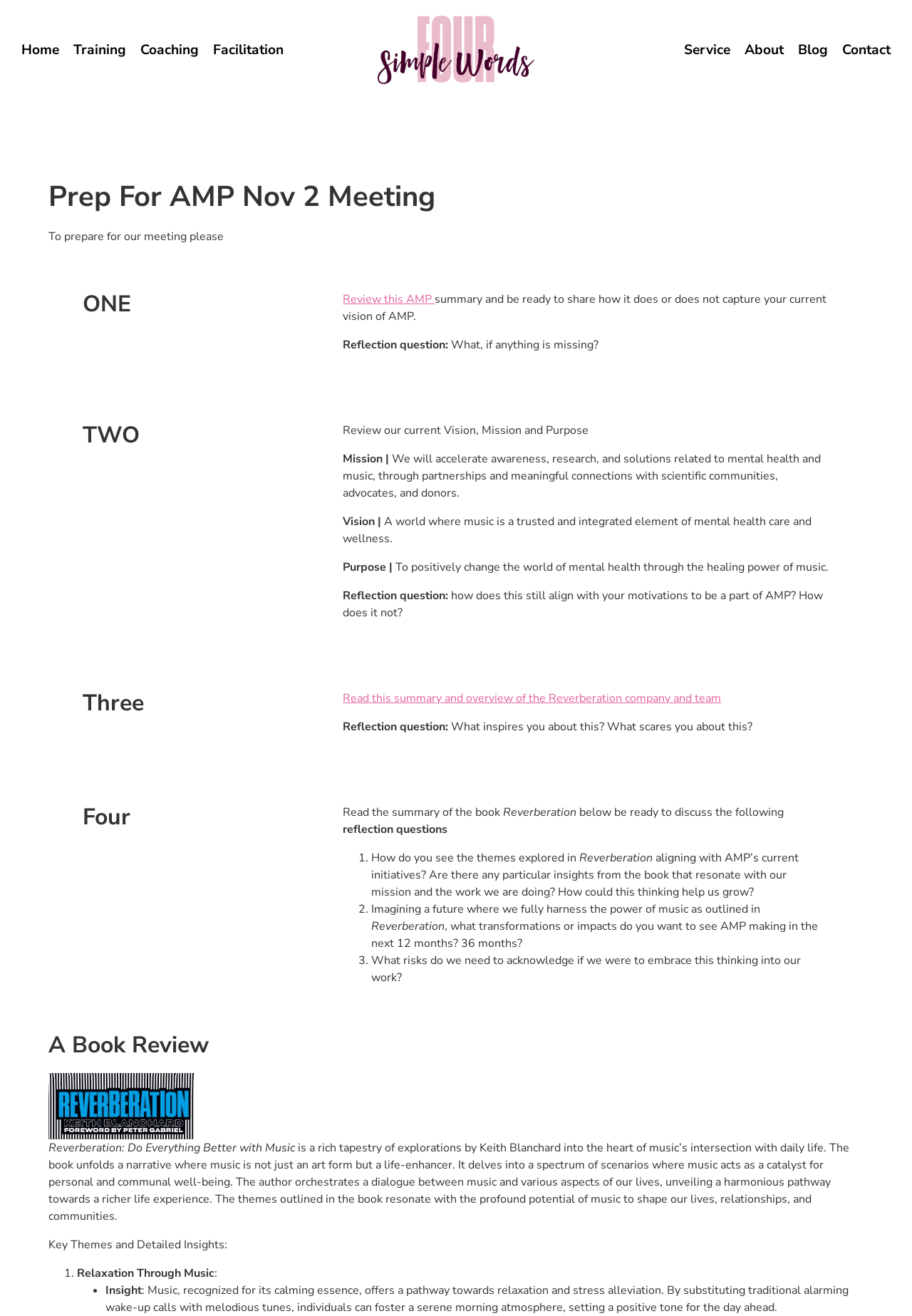How many reflection questions are in the section 'Four'?
From the screenshot, provide a brief answer in one word or phrase.

3